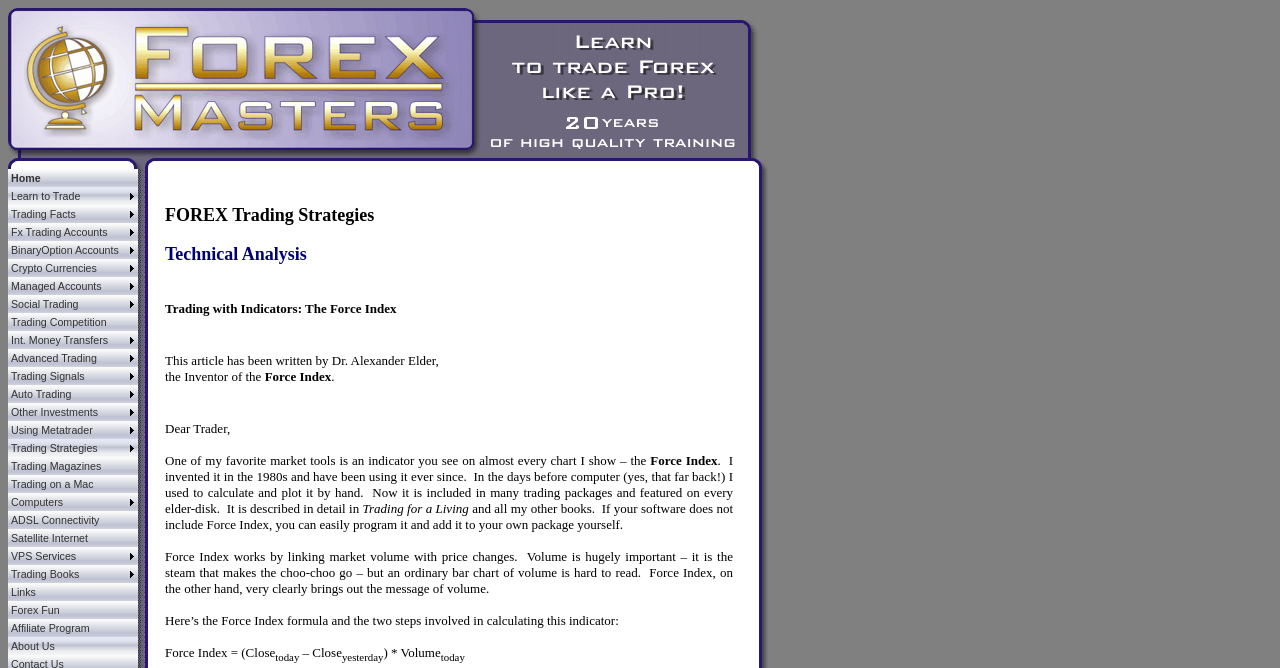Answer with a single word or phrase: 
How many images are there in the top navigation section?

5